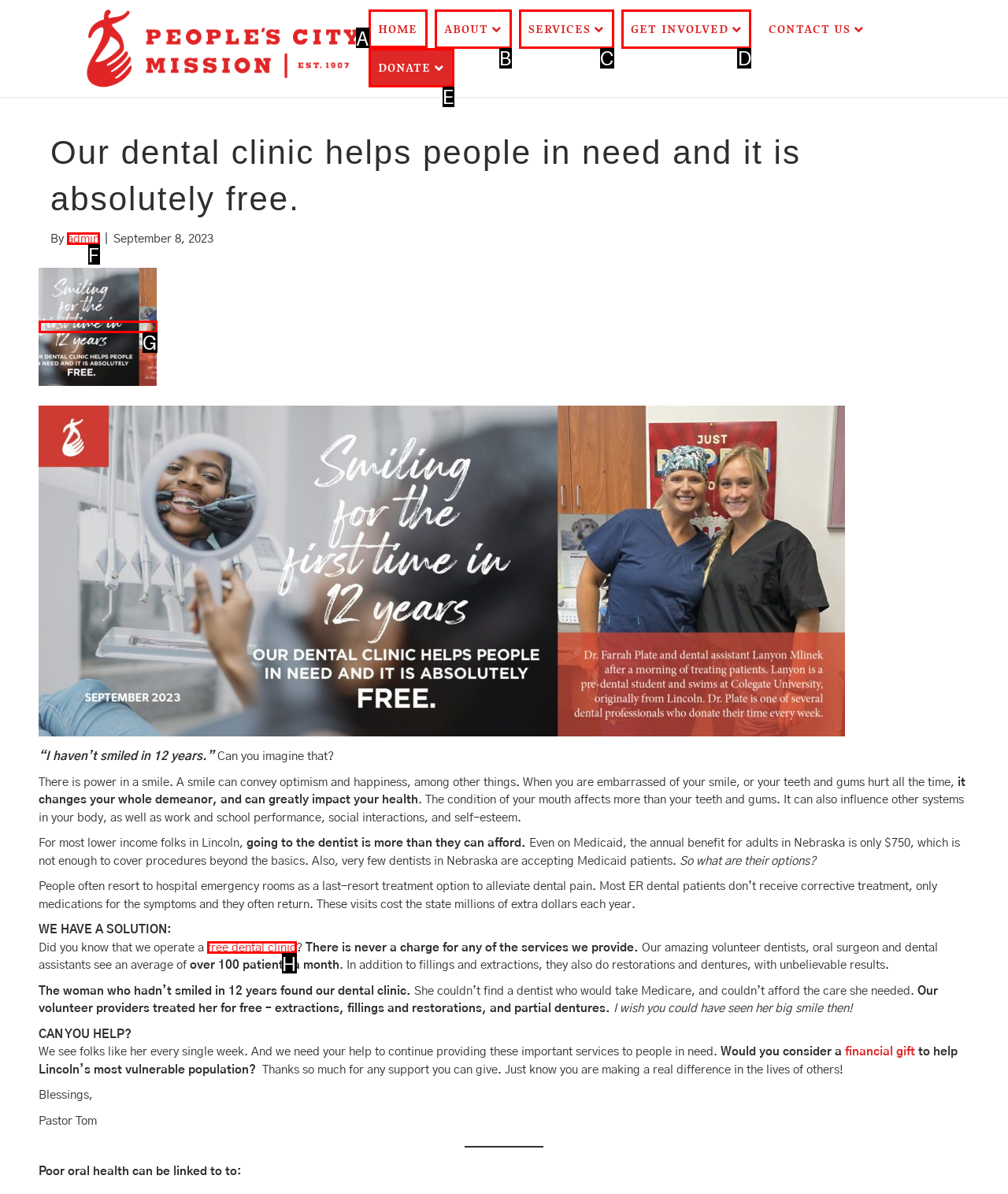From the given choices, which option should you click to complete this task: Click the HOME link? Answer with the letter of the correct option.

A